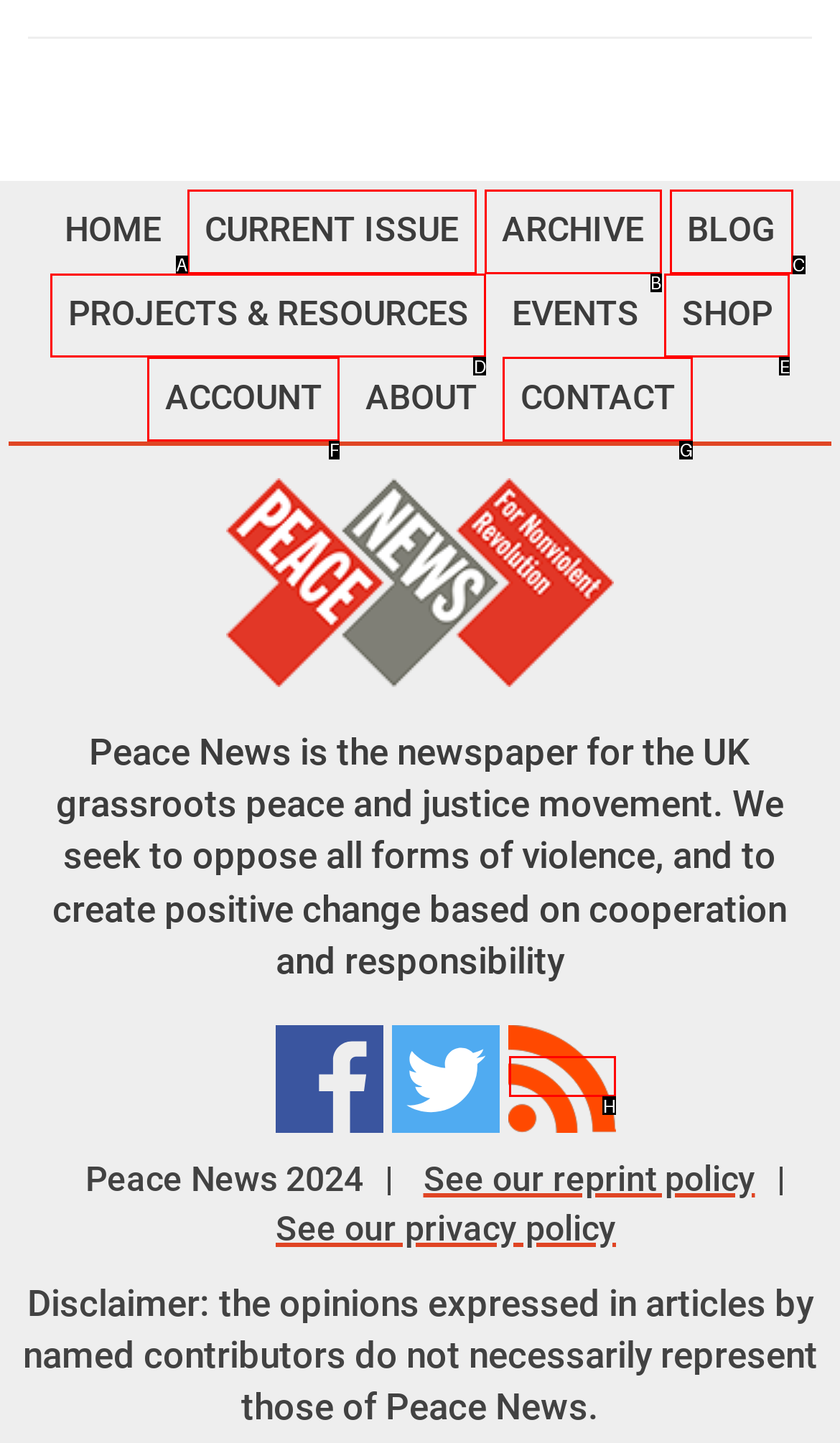Tell me which letter I should select to achieve the following goal: Explore more sharing options
Answer with the corresponding letter from the provided options directly.

None